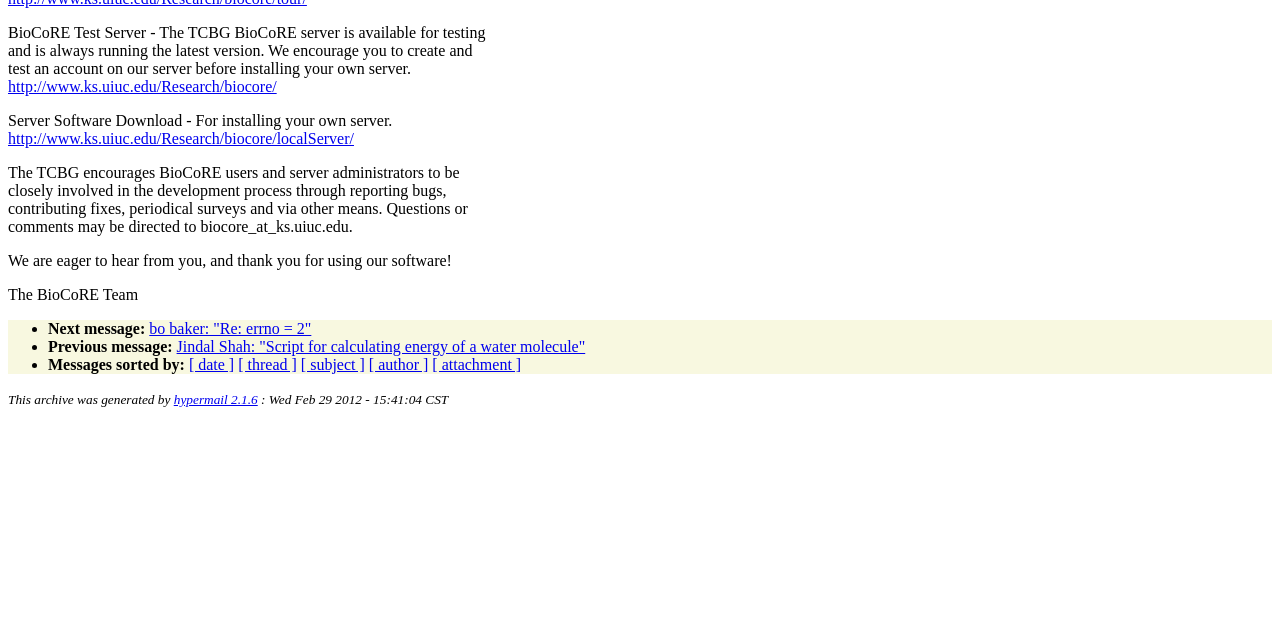Determine the bounding box of the UI element mentioned here: "[ subject ]". The coordinates must be in the format [left, top, right, bottom] with values ranging from 0 to 1.

[0.235, 0.556, 0.285, 0.583]